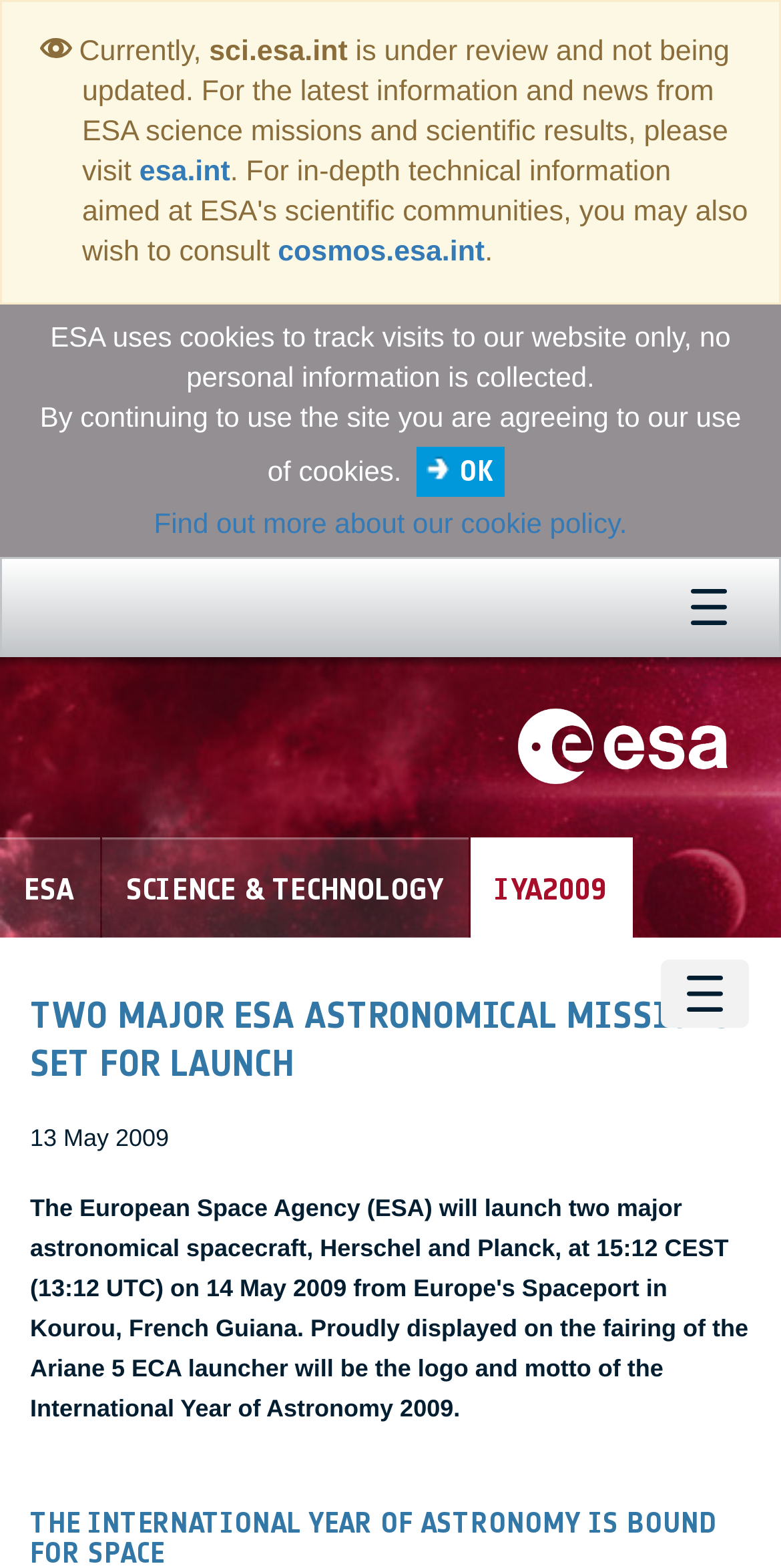Specify the bounding box coordinates of the area to click in order to follow the given instruction: "Read the article by Michael Broad."

None